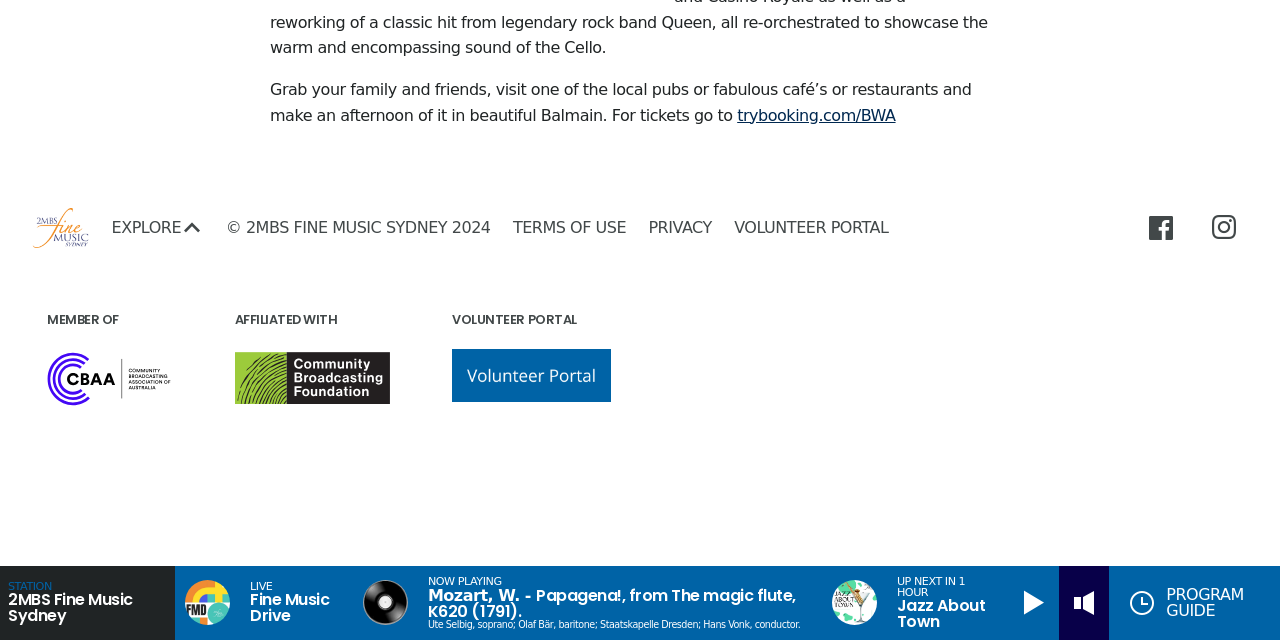Calculate the bounding box coordinates of the UI element given the description: "Volunteer Portal".

[0.565, 0.338, 0.694, 0.375]